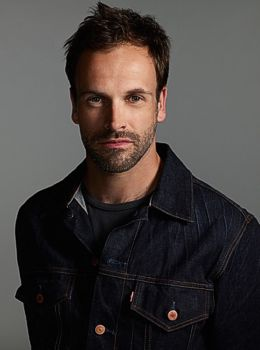Provide an in-depth description of the image.

The image features a man with a strong, confident expression, characterized by a well-groomed beard and tousled hair. He is wearing a dark denim jacket over a black shirt, creating a stylish and casual look. The background is neutral and understated, which emphasizes his features and attire. This portrayal resonates with themes of strength and resilience, which aligns well with his character in the narrative, where he engages in clever banter and manipulates situations with a sense of authority and charm.